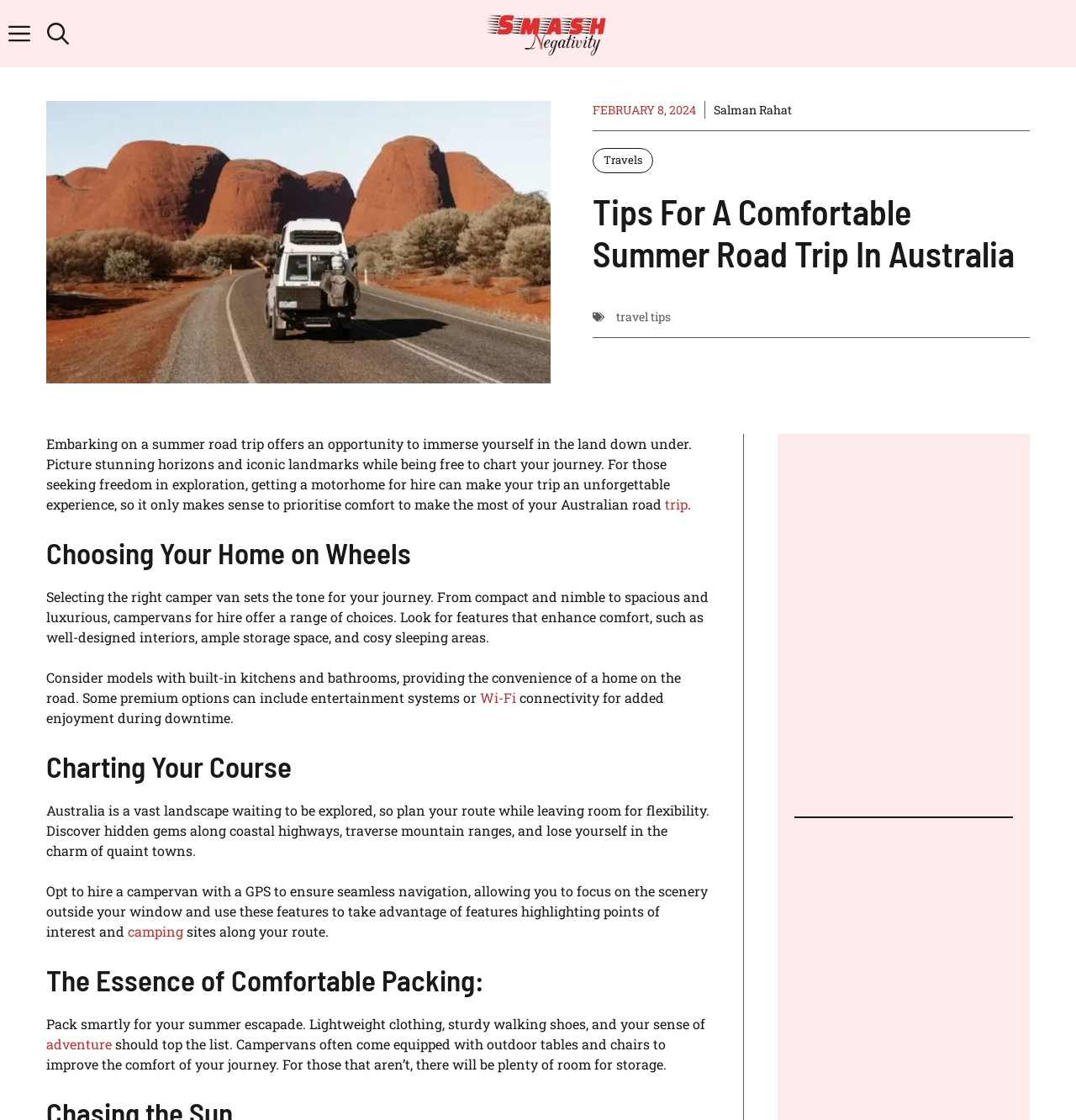What feature should you look for in a campervan for hire?
Based on the image, provide a one-word or brief-phrase response.

Well-designed interiors